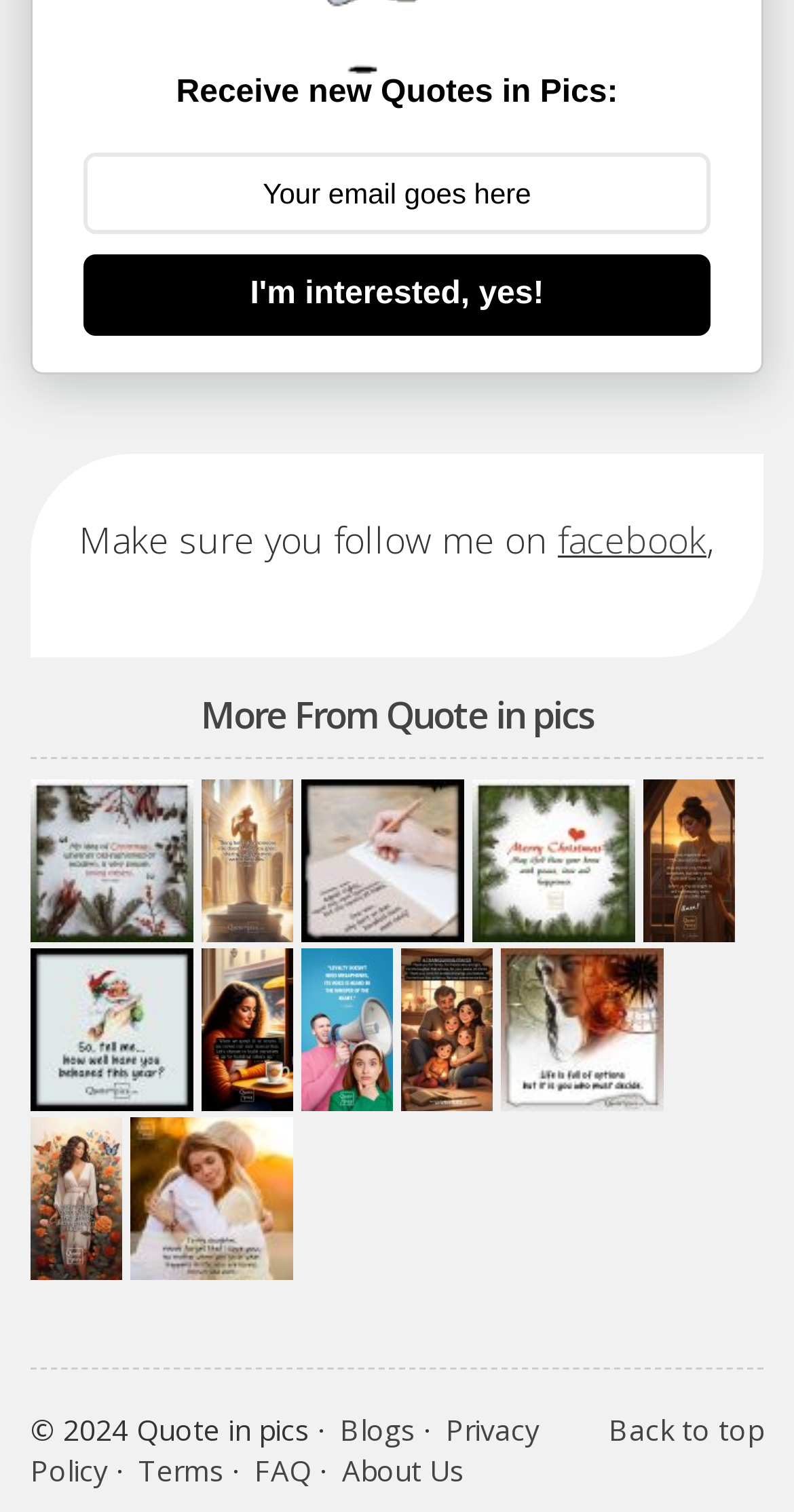What social media platform is mentioned?
Provide a detailed and well-explained answer to the question.

The link 'facebook' is present on the webpage, suggesting that the website is promoting or linking to its Facebook page.